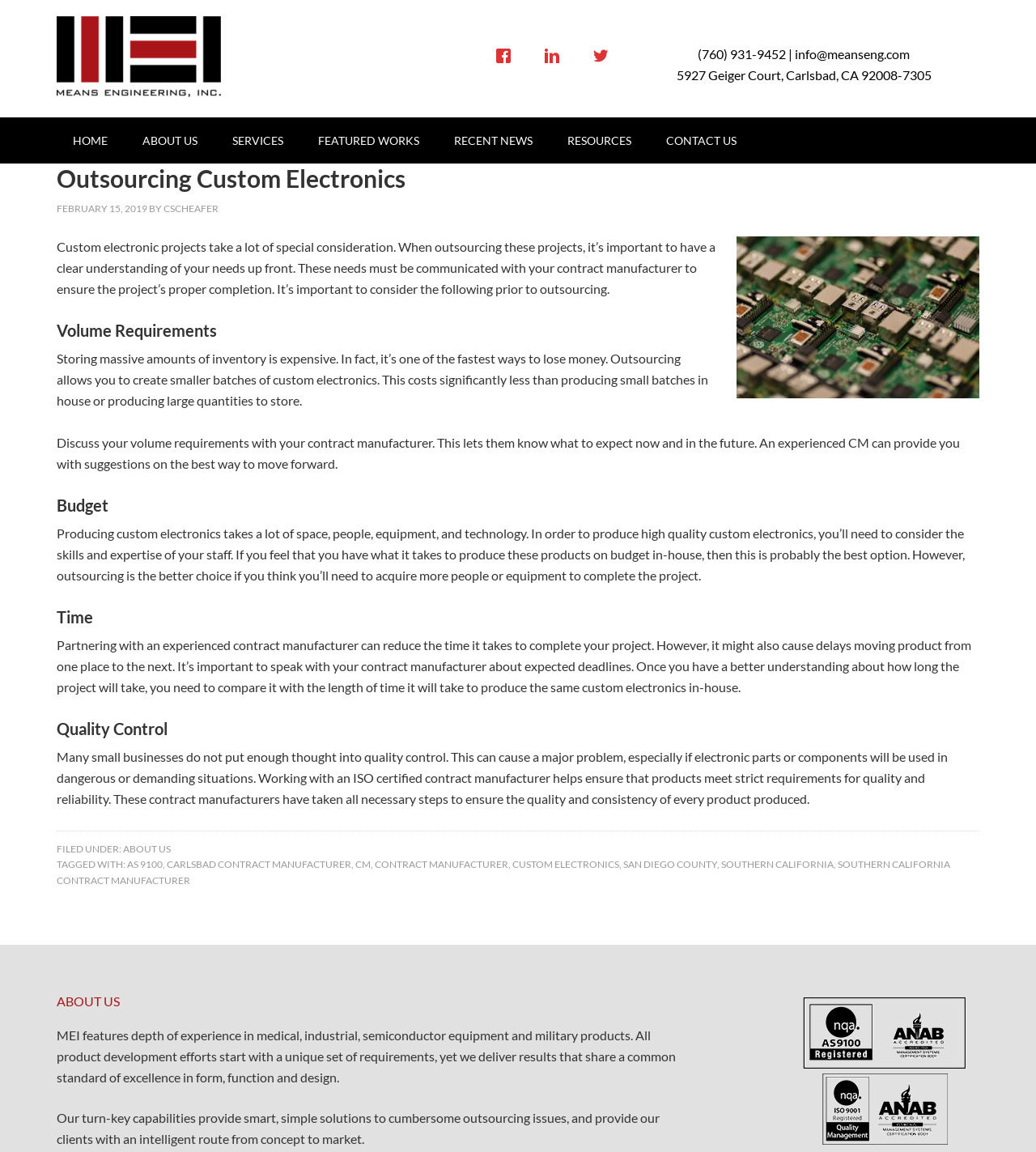What is the importance of quality control?
Using the image, provide a detailed and thorough answer to the question.

I found the importance of quality control by reading the section 'Quality Control' on the webpage, which says 'Working with an ISO certified contract manufacturer helps ensure that products meet strict requirements for quality and reliability.'